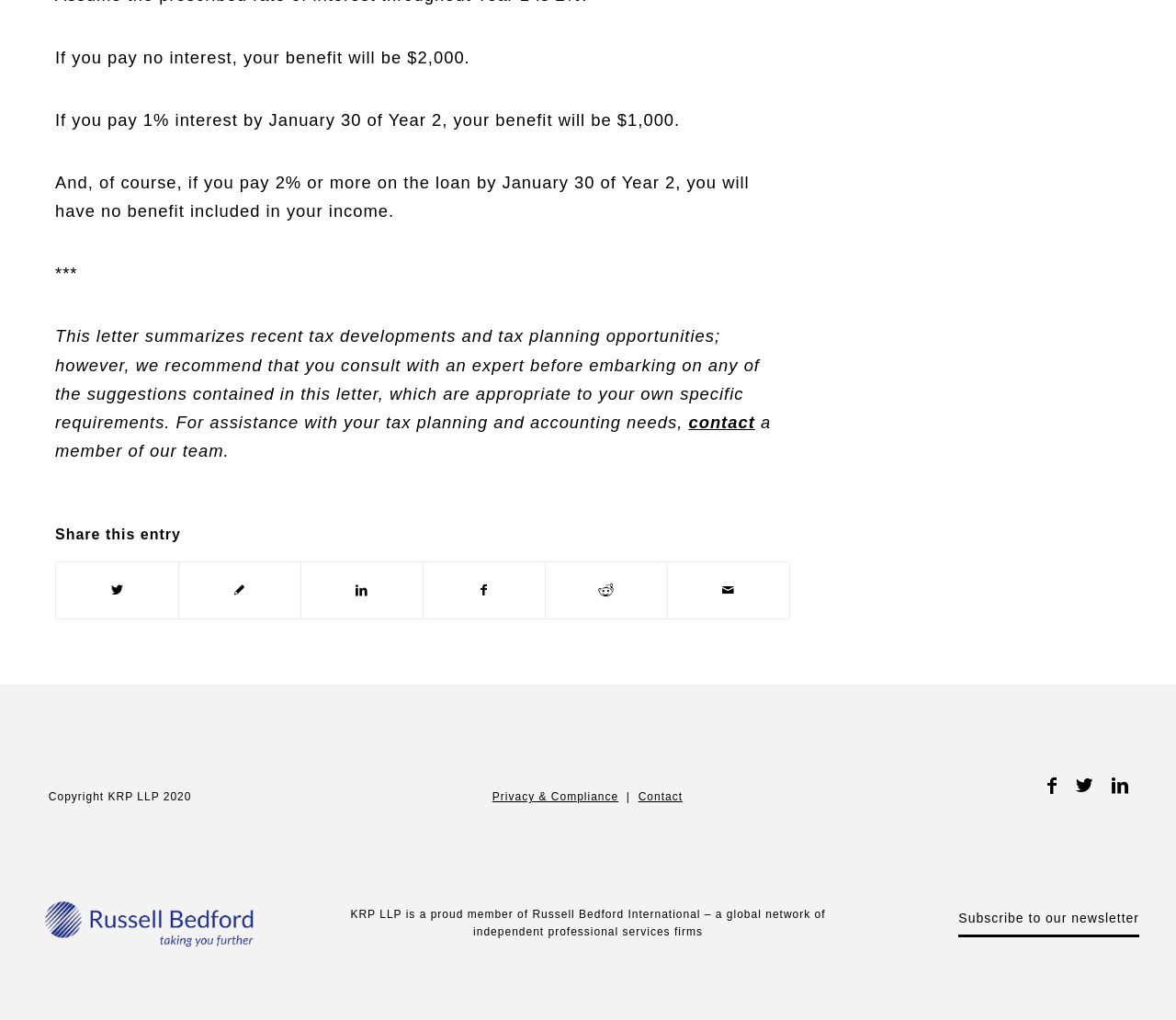What is the year of the copyright?
Kindly answer the question with as much detail as you can.

The webpage displays a copyright notice at the bottom, which states 'Copyright KRP LLP 2020', indicating that the year of the copyright is 2020.